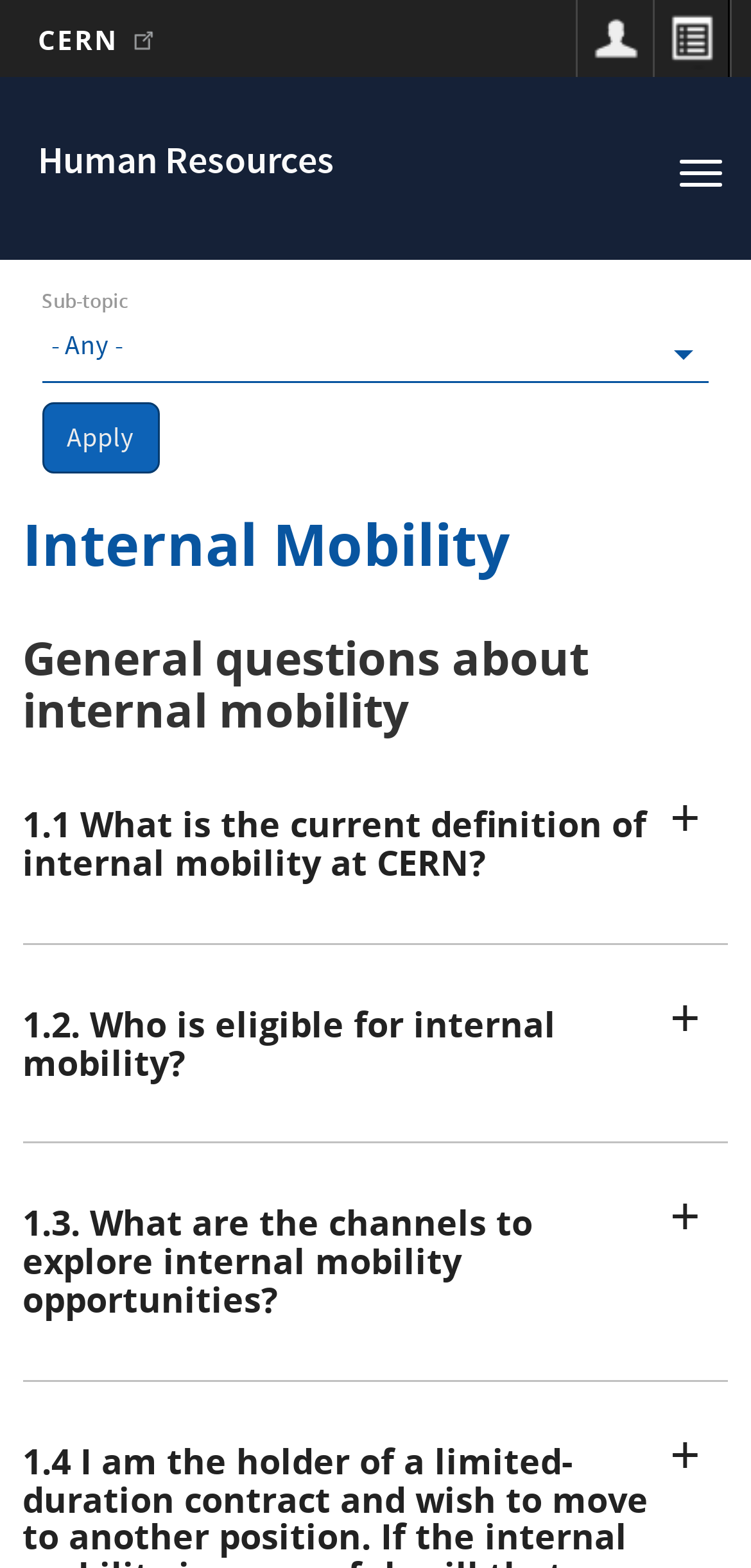How many sub-topics are listed under Internal Mobility?
Refer to the image and give a detailed answer to the query.

I examined the main navigation section and found three sub-topics listed under Internal Mobility: '1.1 What is the current definition of internal mobility at CERN? +', '1.2. Who is eligible for internal mobility? +', and '1.3. What are the channels to explore internal mobility opportunities? +'.